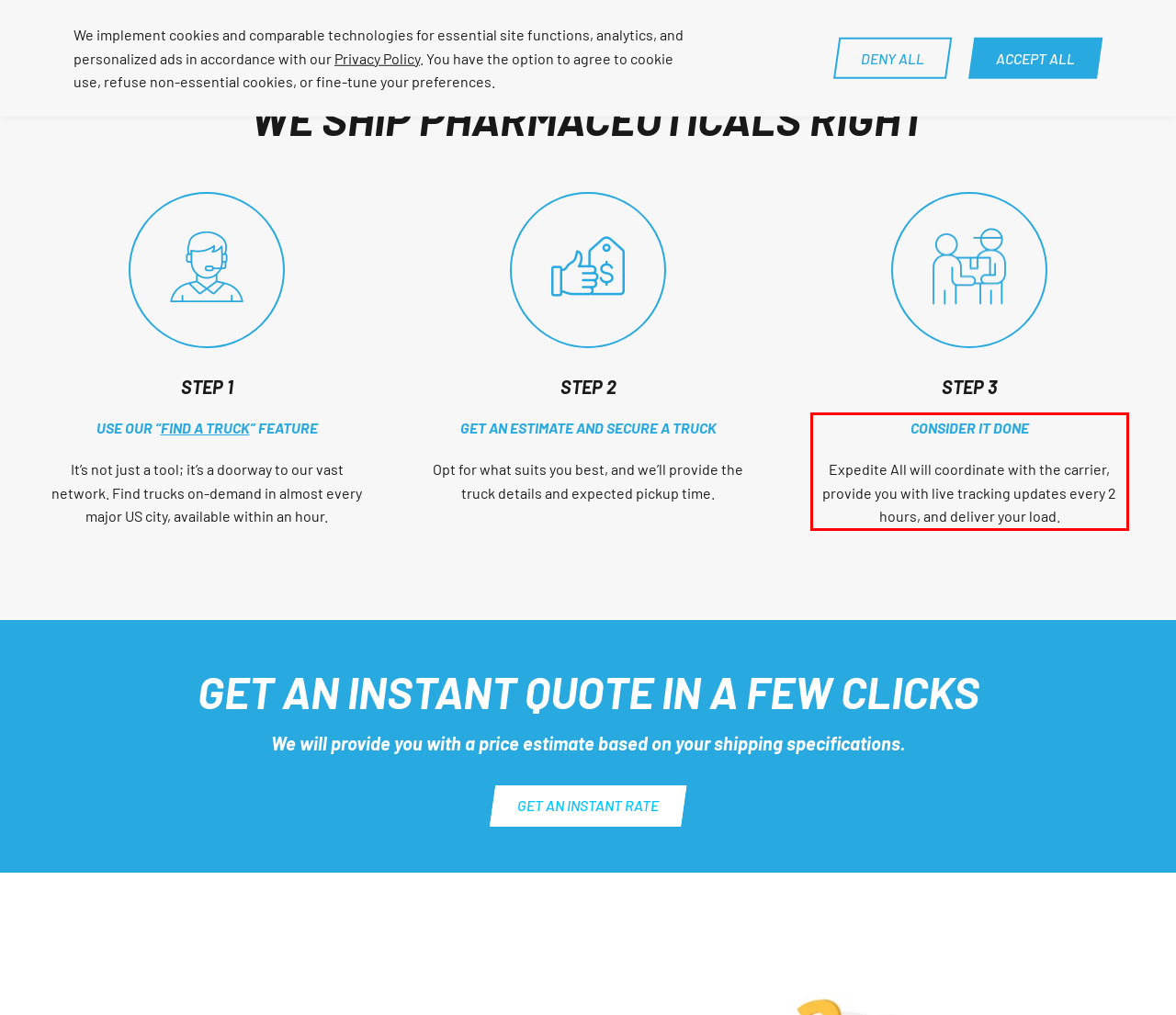Analyze the screenshot of a webpage where a red rectangle is bounding a UI element. Extract and generate the text content within this red bounding box.

CONSIDER IT DONE Expedite All will coordinate with the carrier, provide you with live tracking updates every 2 hours, and deliver your load.